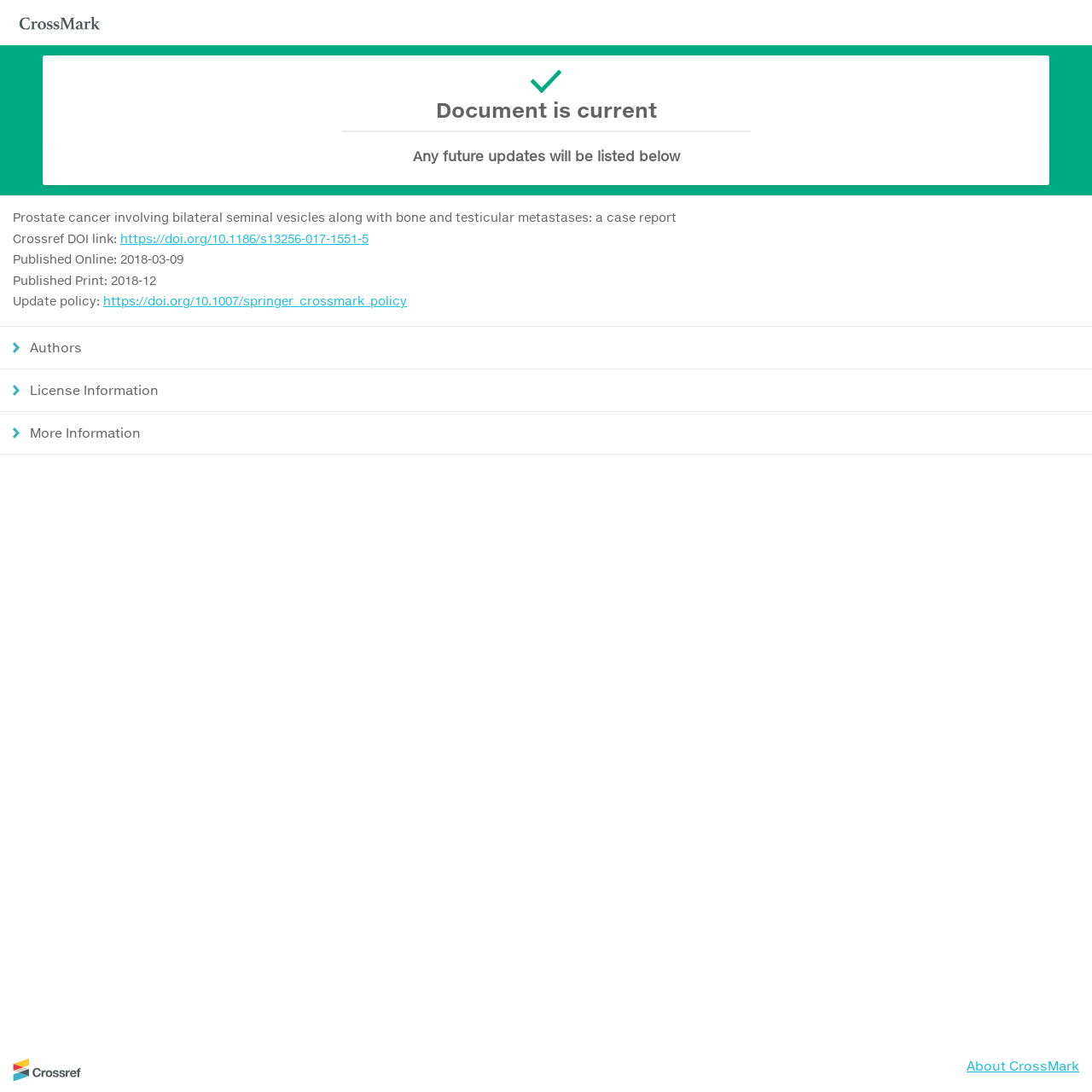What is the update policy link?
Based on the screenshot, give a detailed explanation to answer the question.

I found the update policy link by looking at the link element with the text 'https://doi.org/10.1007/springer_crossmark_policy' which is located below the publication information.